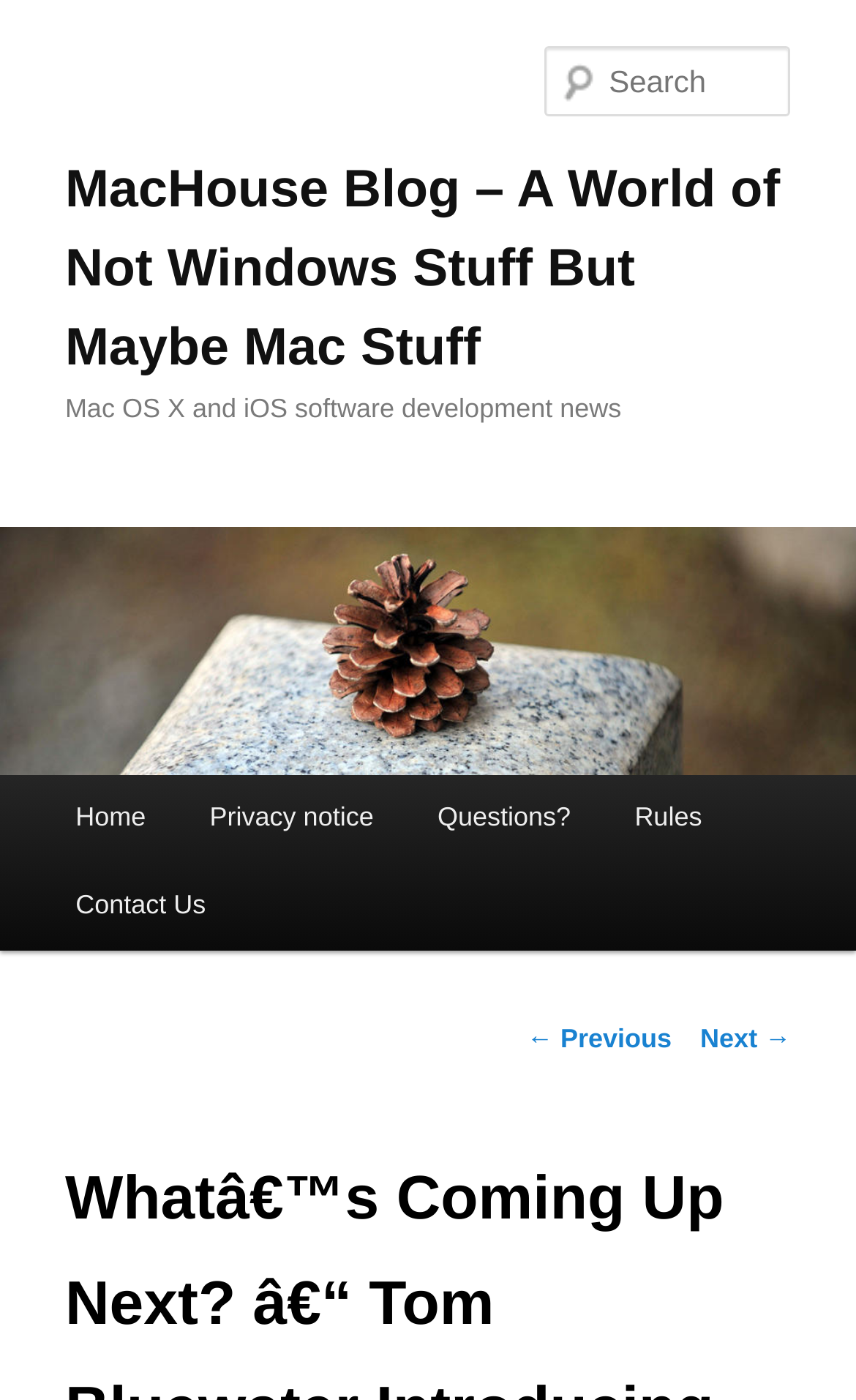Can you specify the bounding box coordinates for the region that should be clicked to fulfill this instruction: "Read previous post".

[0.615, 0.73, 0.785, 0.752]